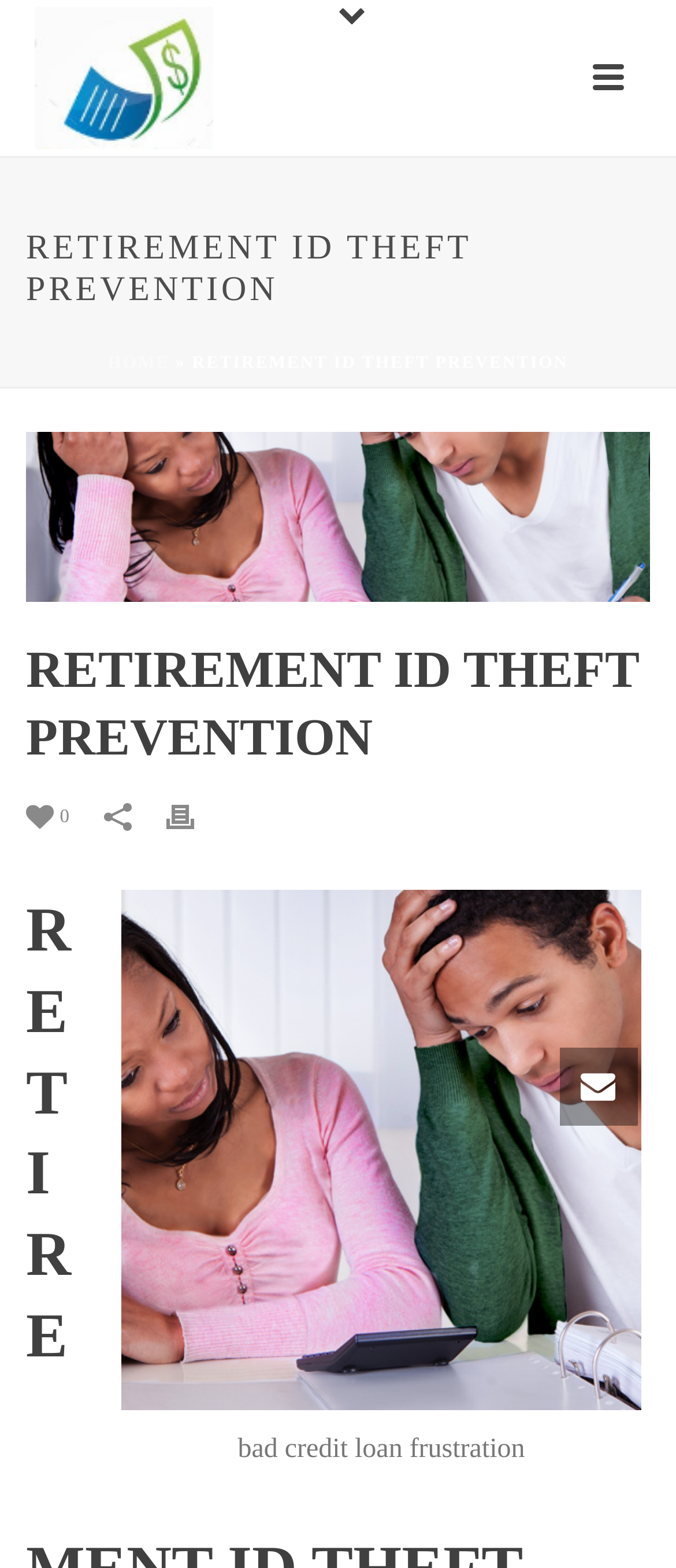Determine the bounding box for the UI element as described: "Yasmine Hugonnet Se Sentir Vivant". The coordinates should be represented as four float numbers between 0 and 1, formatted as [left, top, right, bottom].

None